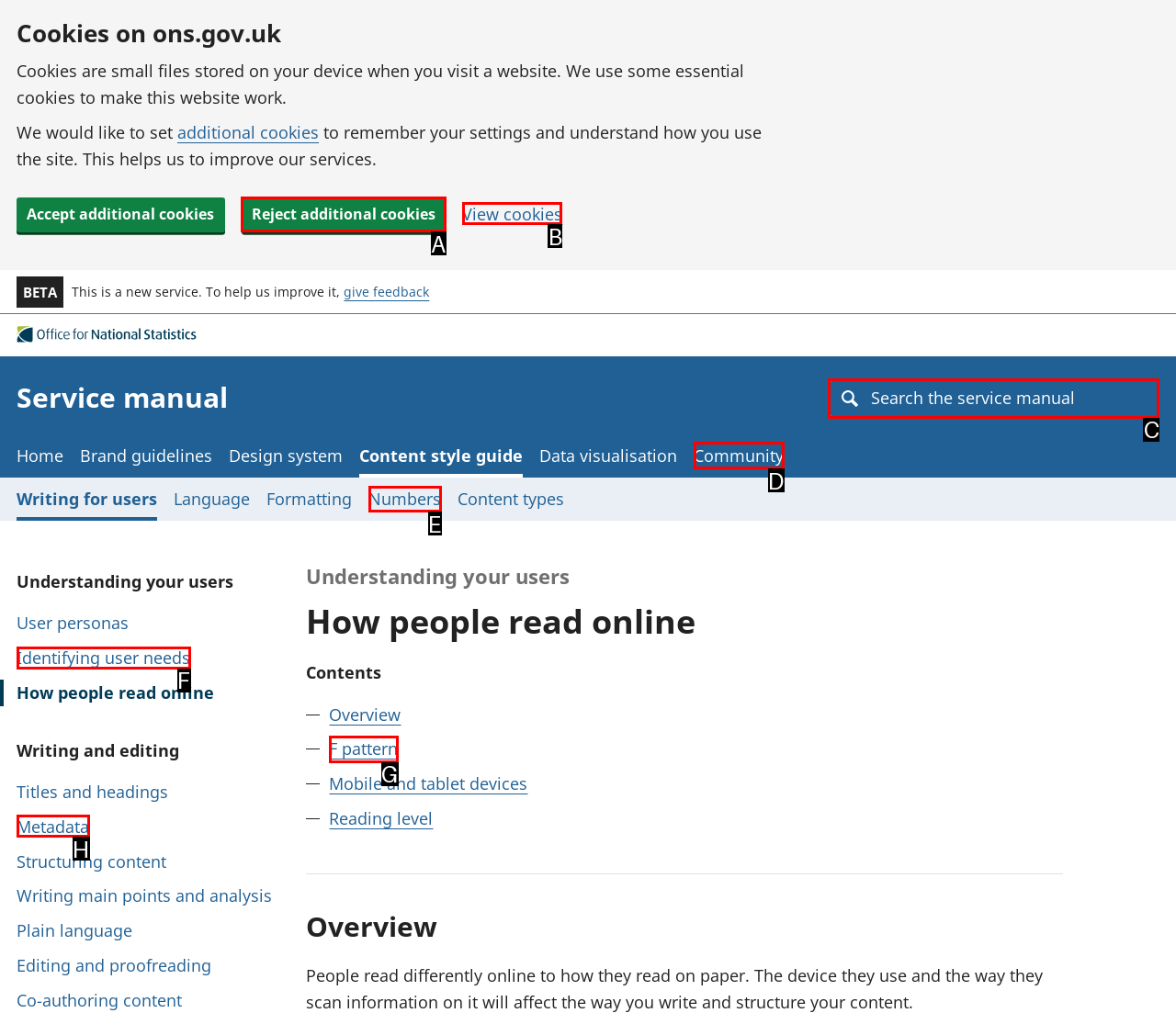Which HTML element should be clicked to complete the following task: View cookies?
Answer with the letter corresponding to the correct choice.

B